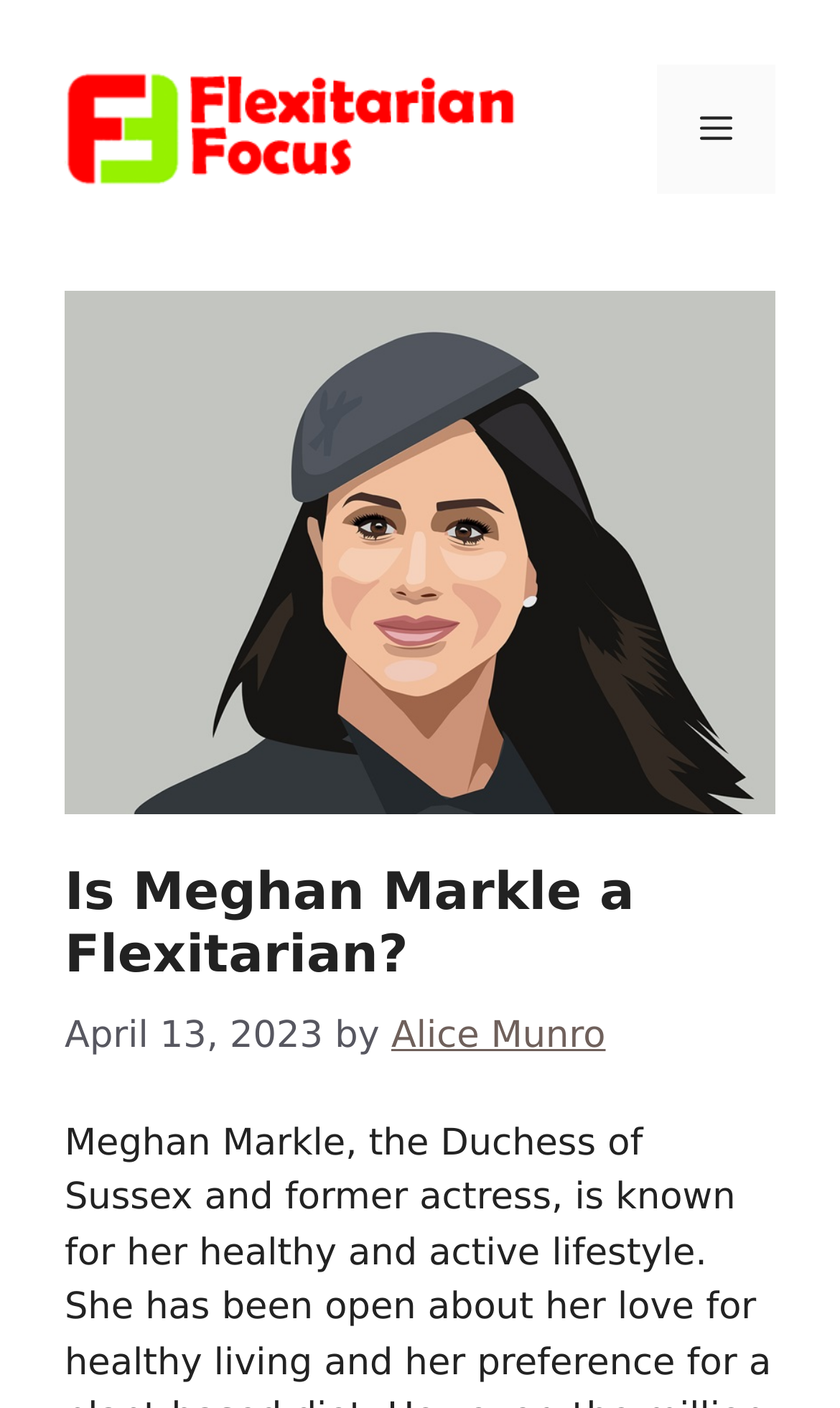Please provide a comprehensive response to the question based on the details in the image: Who is the author of the article?

The author of the article can be found in the header section, where it says 'by Alice Munro'.